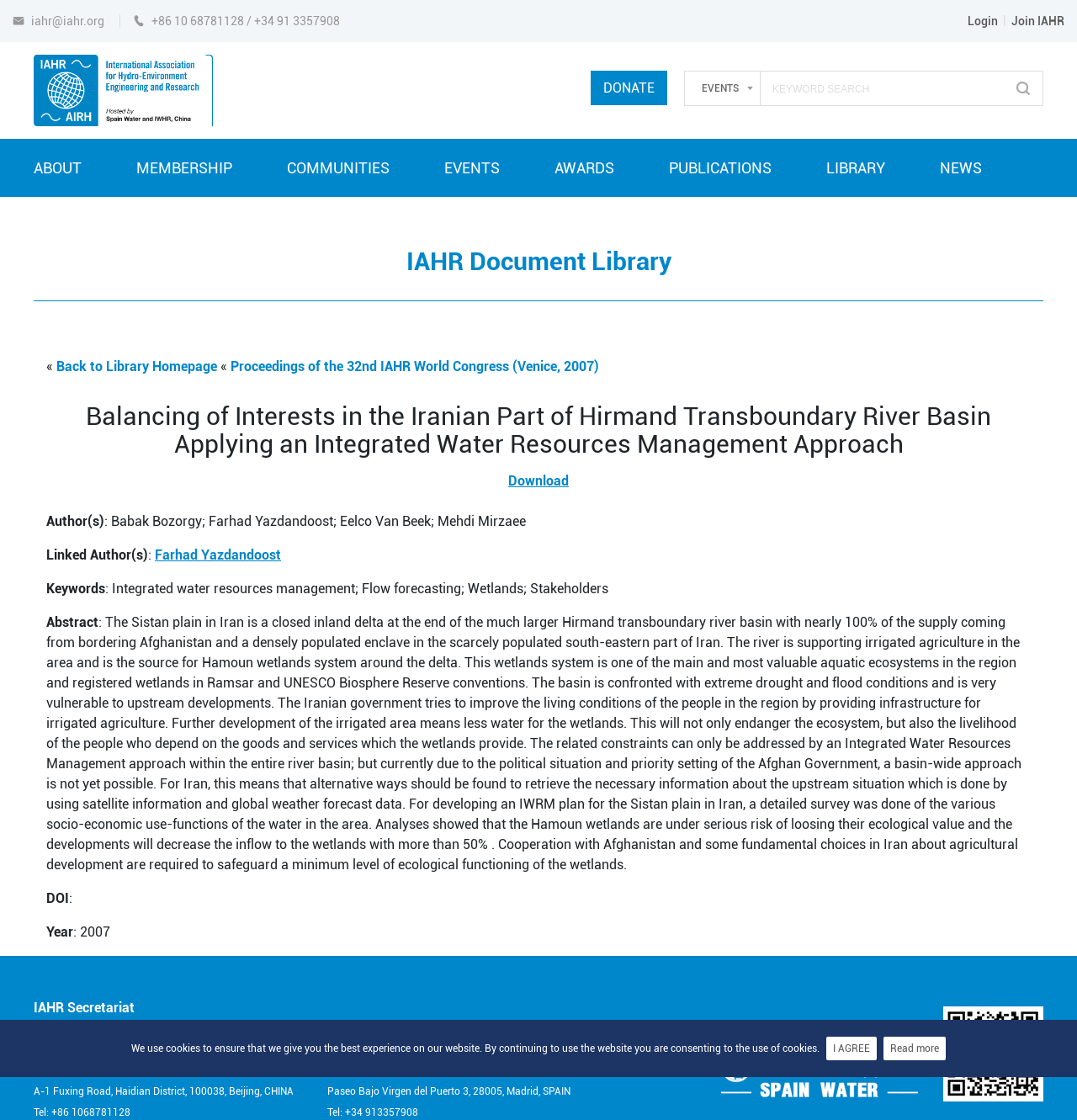Find the bounding box coordinates corresponding to the UI element with the description: "LIBRARY". The coordinates should be formatted as [left, top, right, bottom], with values as floats between 0 and 1.

[0.767, 0.133, 0.822, 0.167]